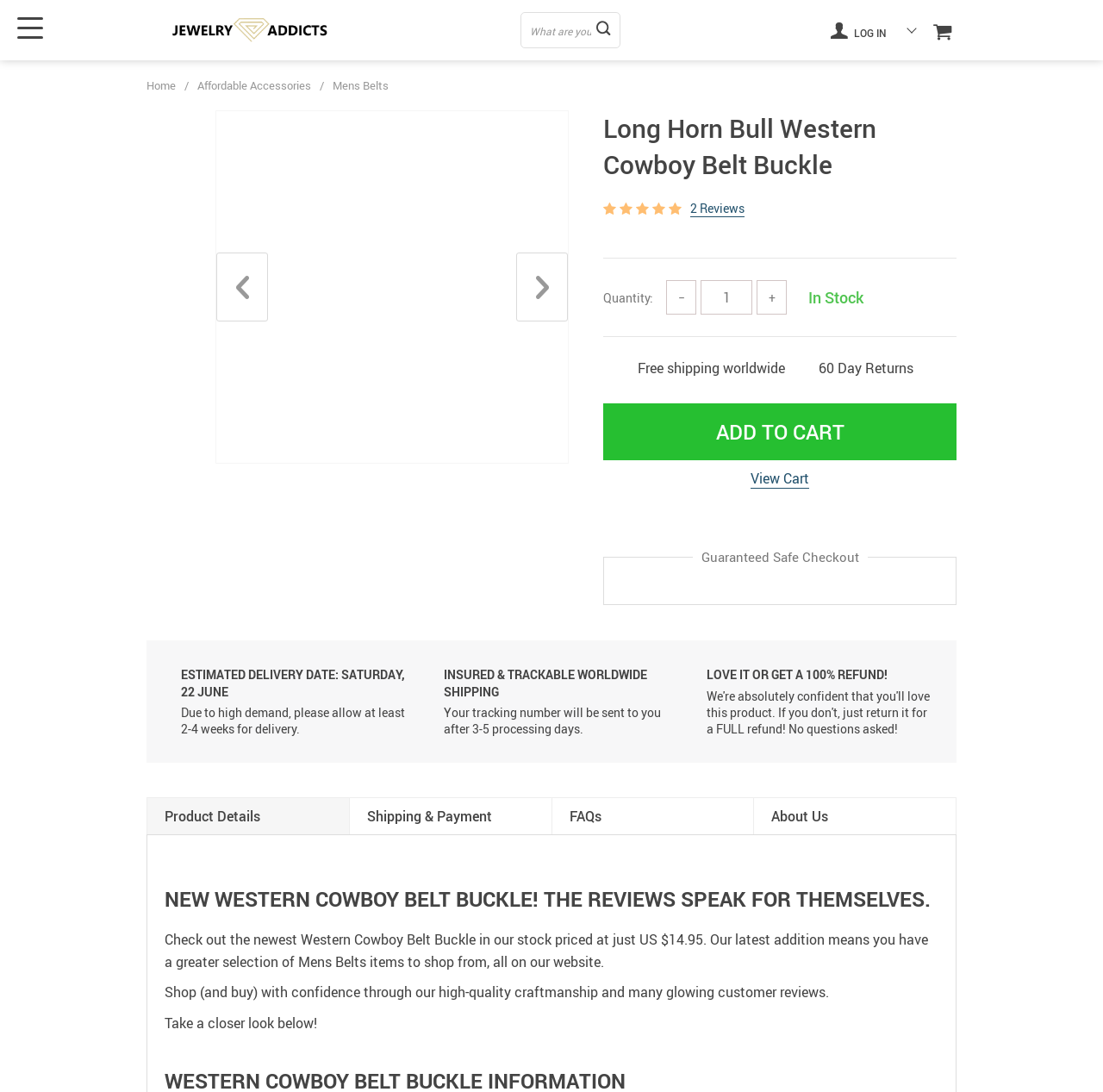Locate the bounding box of the UI element described in the following text: "Fundraising on VC4A".

None